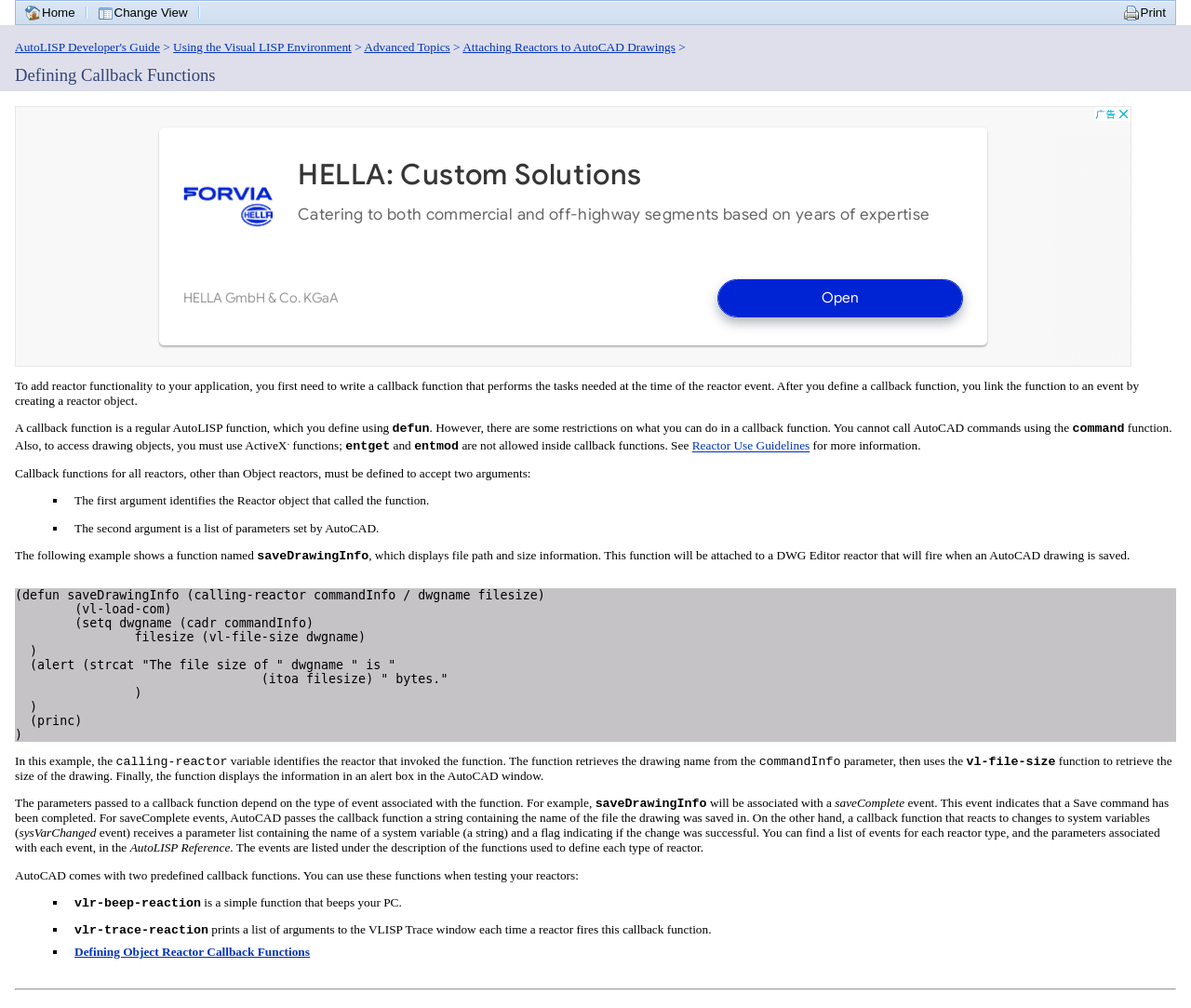Please find the bounding box coordinates (top-left x, top-left y, bottom-right x, bottom-right y) in the screenshot for the UI element described as follows: Print

[0.943, 0.005, 0.979, 0.02]